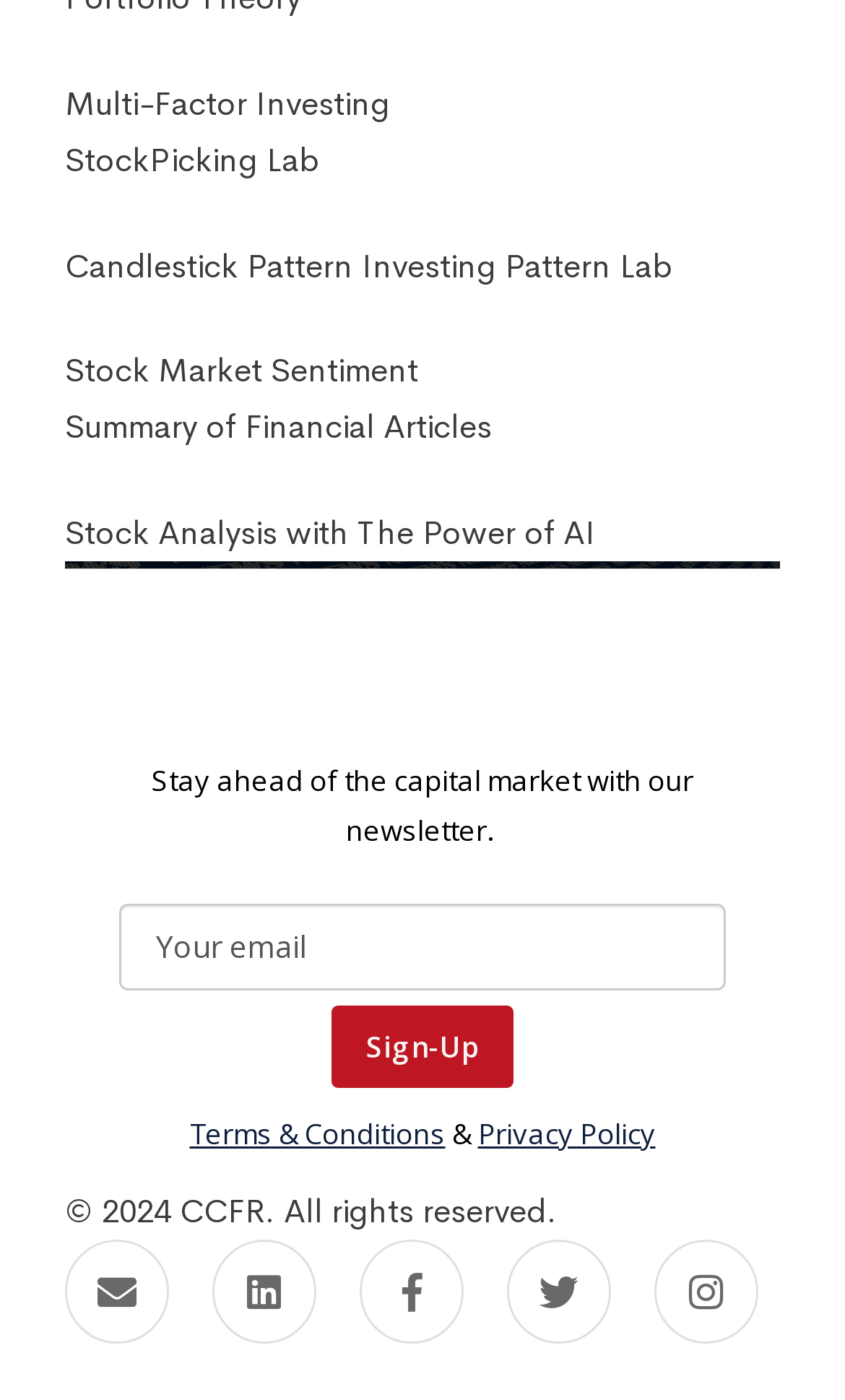How many links are there above the newsletter section?
Please provide a single word or phrase in response based on the screenshot.

4